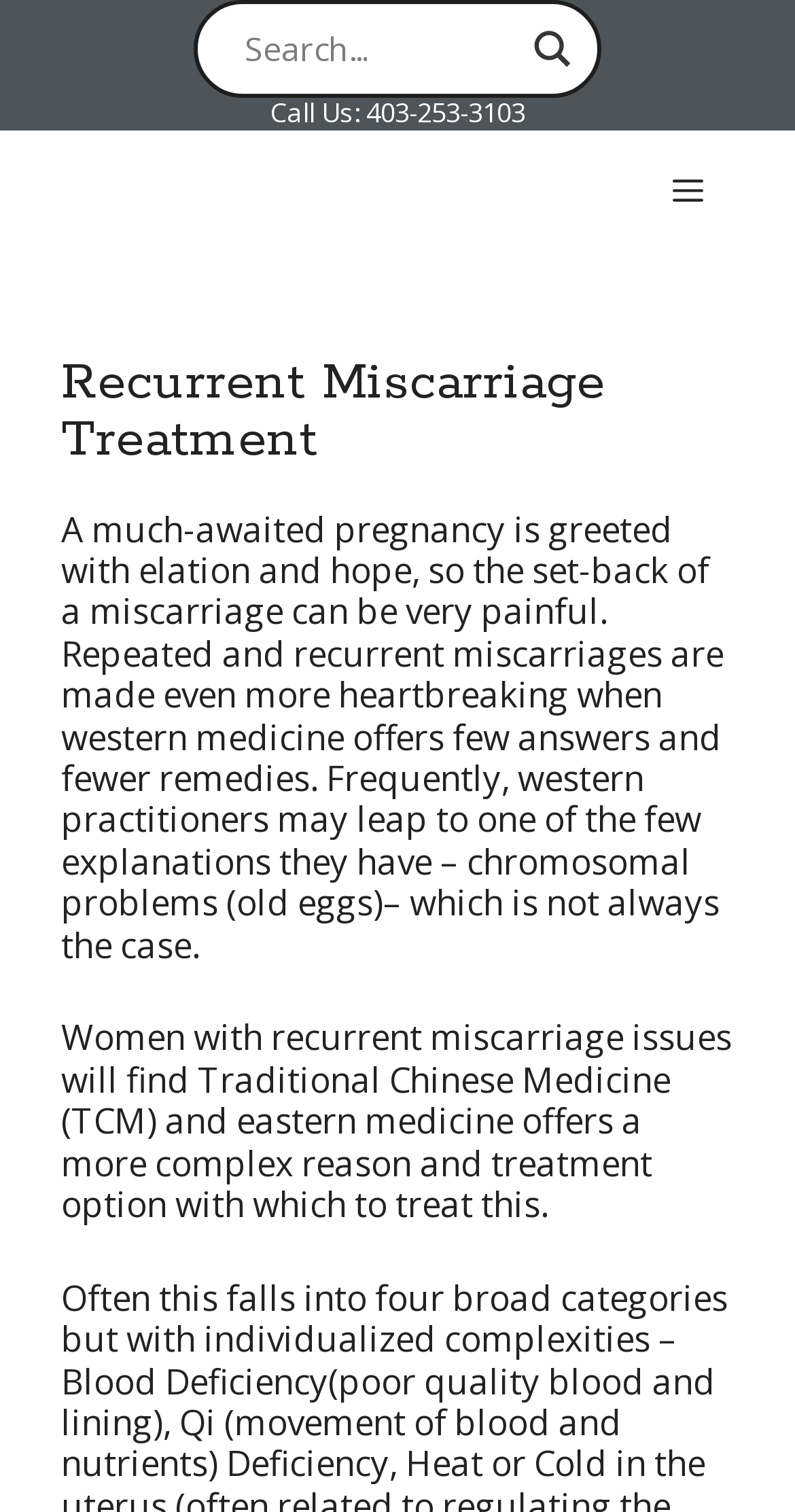What is the purpose of the search form?
Look at the image and respond to the question as thoroughly as possible.

I inferred the purpose of the search form by looking at its location and the presence of a search magnifier icon, which is a common indicator of a search function.